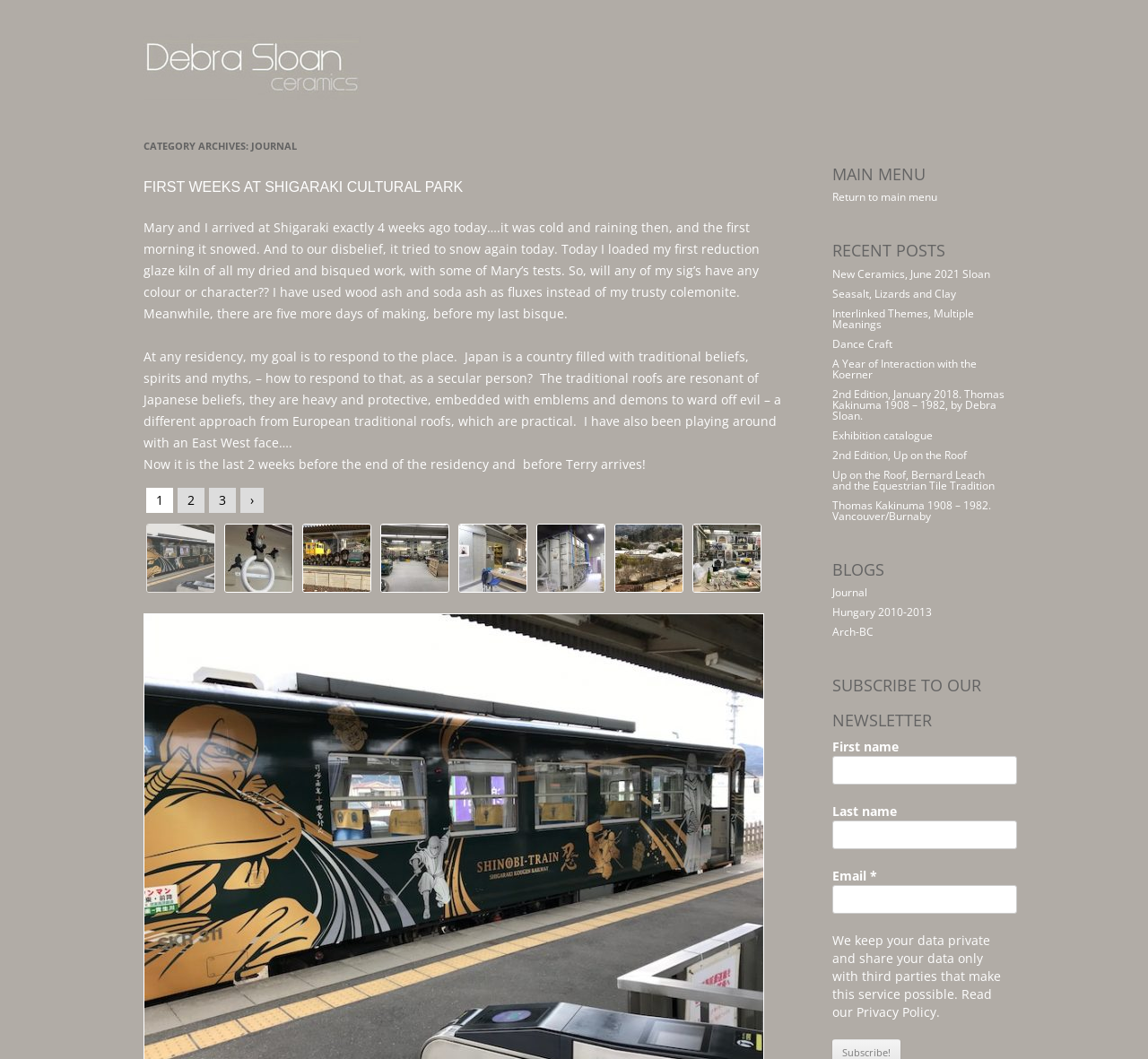Can you determine the bounding box coordinates of the area that needs to be clicked to fulfill the following instruction: "Click on the 'Read our Privacy Policy' link"?

[0.725, 0.931, 0.864, 0.964]